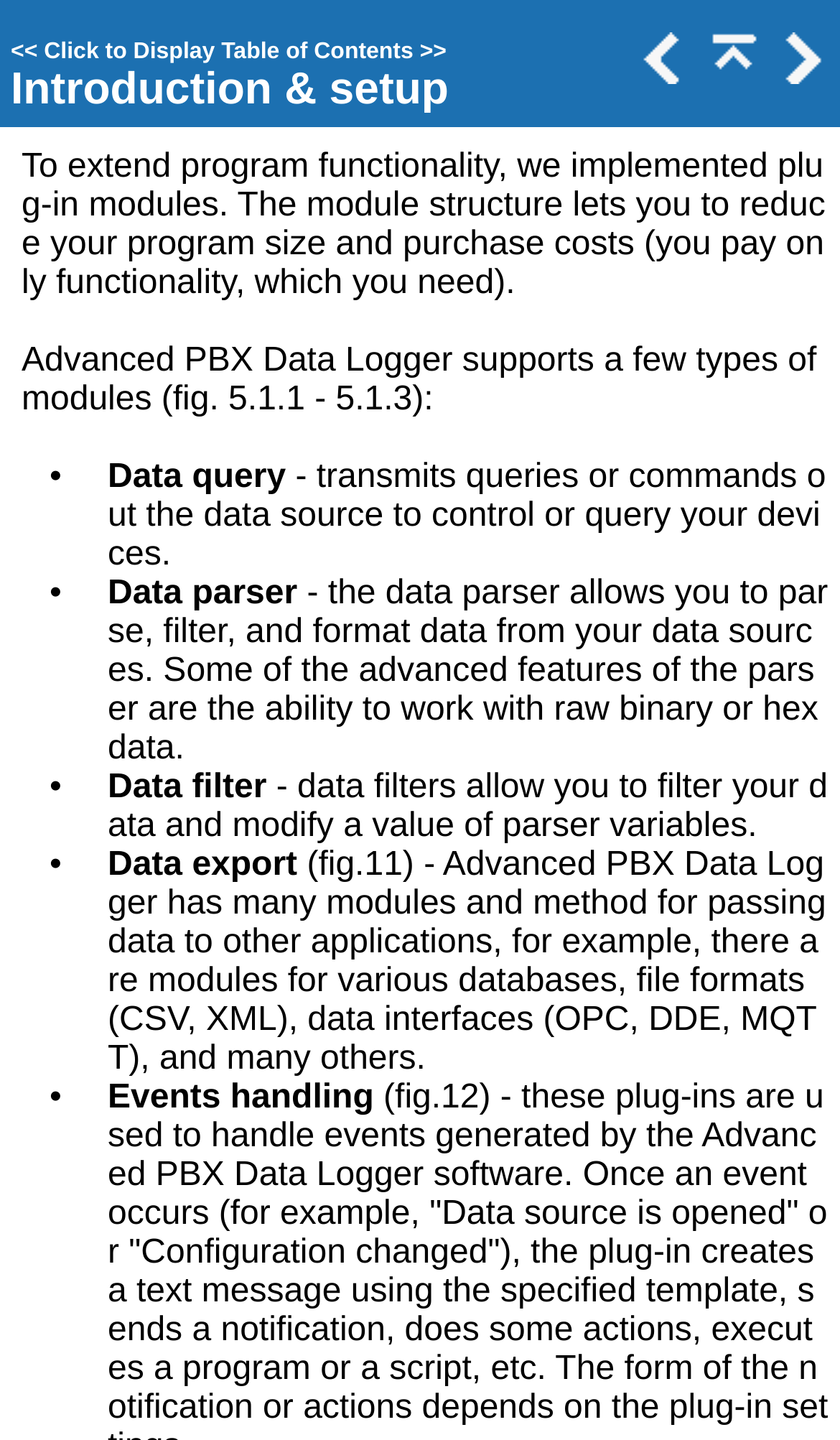What is the purpose of data filters?
Please craft a detailed and exhaustive response to the question.

The webpage explains that data filters allow users to filter their data and modify the value of parser variables, which suggests that data filters are used to refine and customize the data processing.